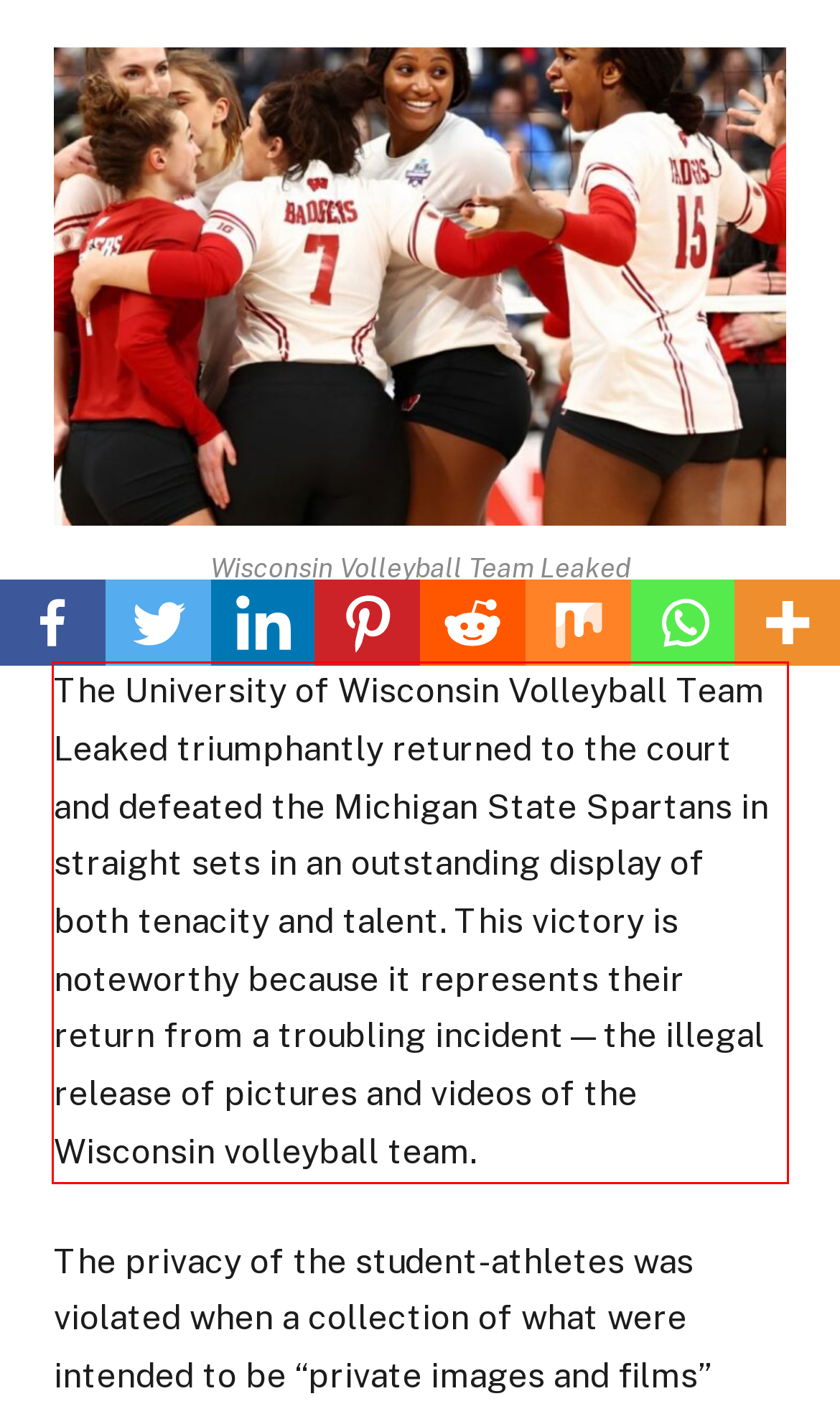Please recognize and transcribe the text located inside the red bounding box in the webpage image.

The University of Wisconsin Volleyball Team Leaked triumphantly returned to the court and defeated the Michigan State Spartans in straight sets in an outstanding display of both tenacity and talent. This victory is noteworthy because it represents their return from a troubling incident—the illegal release of pictures and videos of the Wisconsin volleyball team.